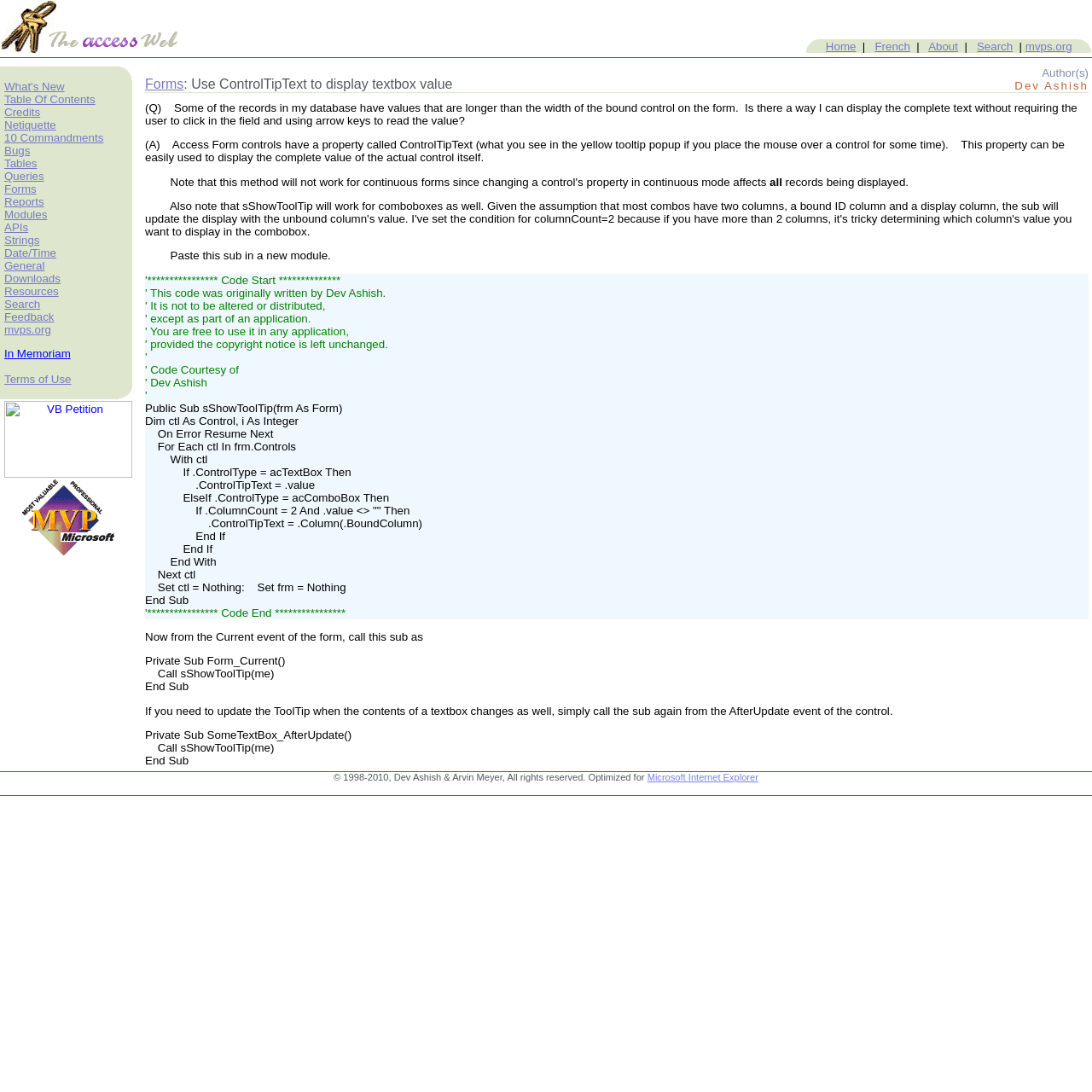Please identify the bounding box coordinates of the clickable area that will allow you to execute the instruction: "Click on the 'mvps.org' link".

[0.939, 0.036, 0.982, 0.048]